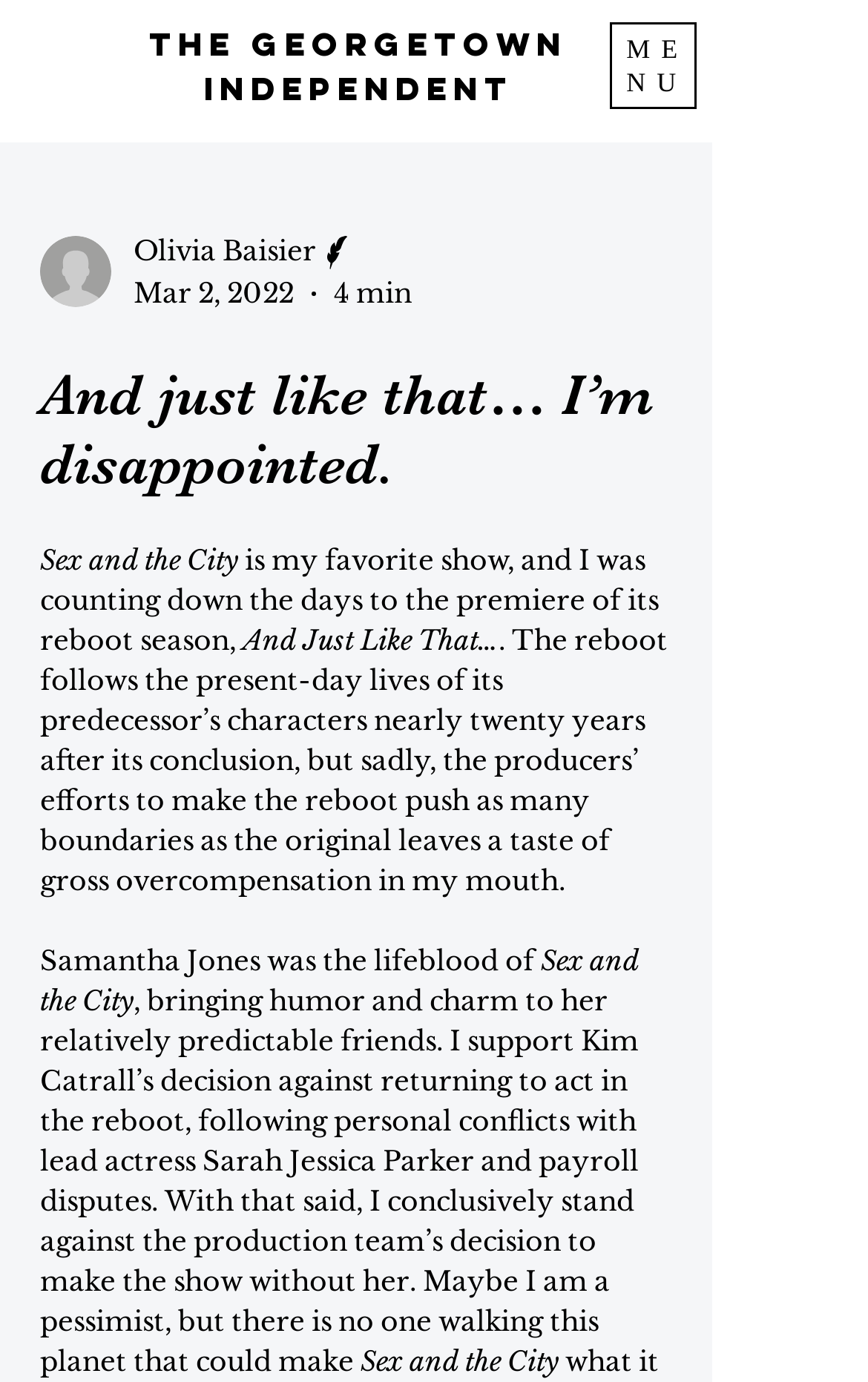Give the bounding box coordinates for the element described by: "The Georgetown Independent".

[0.172, 0.016, 0.654, 0.079]